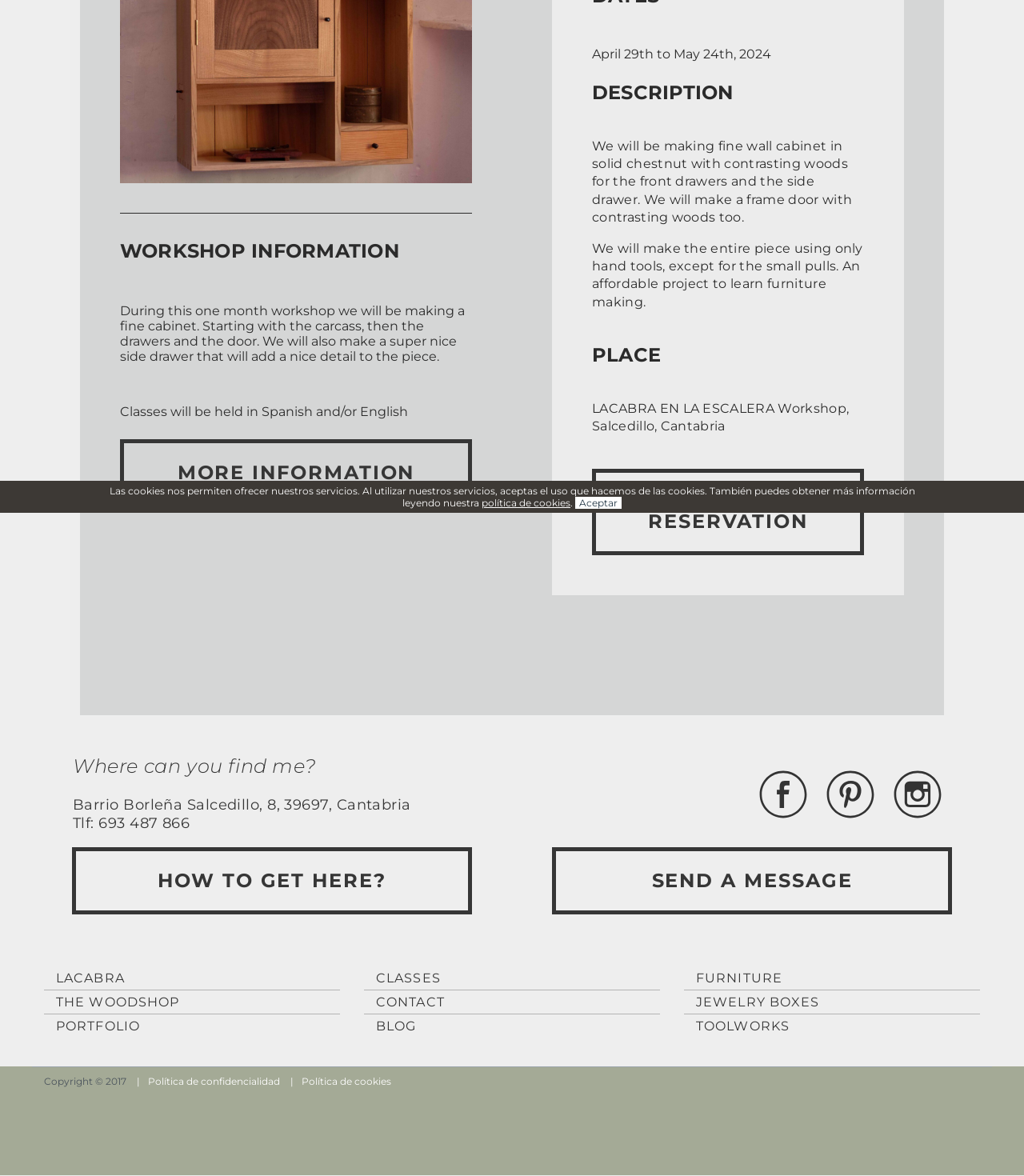Using the provided description: "Lacabra", find the bounding box coordinates of the corresponding UI element. The output should be four float numbers between 0 and 1, in the format [left, top, right, bottom].

[0.043, 0.821, 0.332, 0.841]